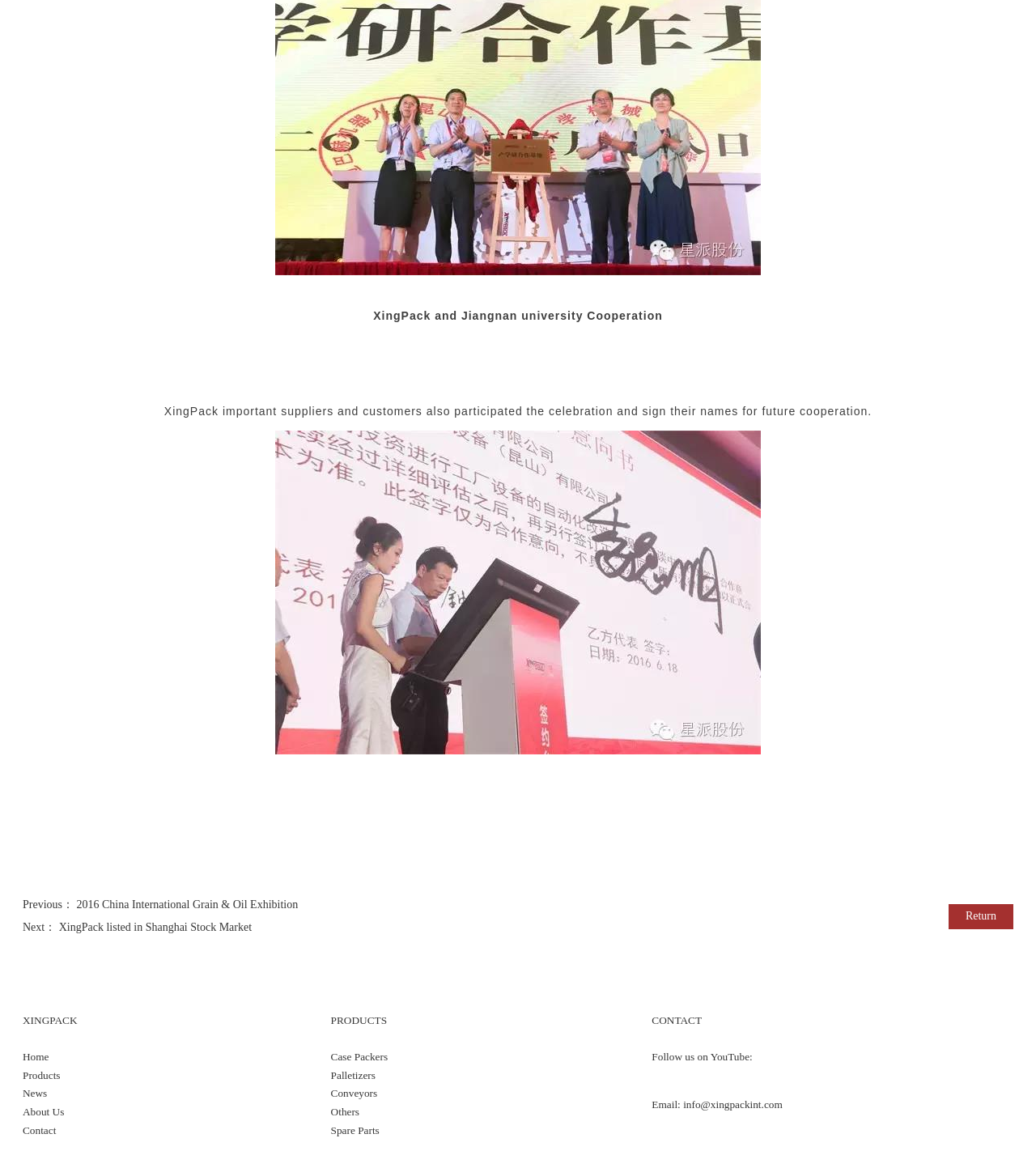What is the previous news article about?
Please provide a comprehensive answer to the question based on the webpage screenshot.

The link element 'Previous：' is followed by the link '2016 China International Grain & Oil Exhibition', indicating that the previous news article is about this exhibition.